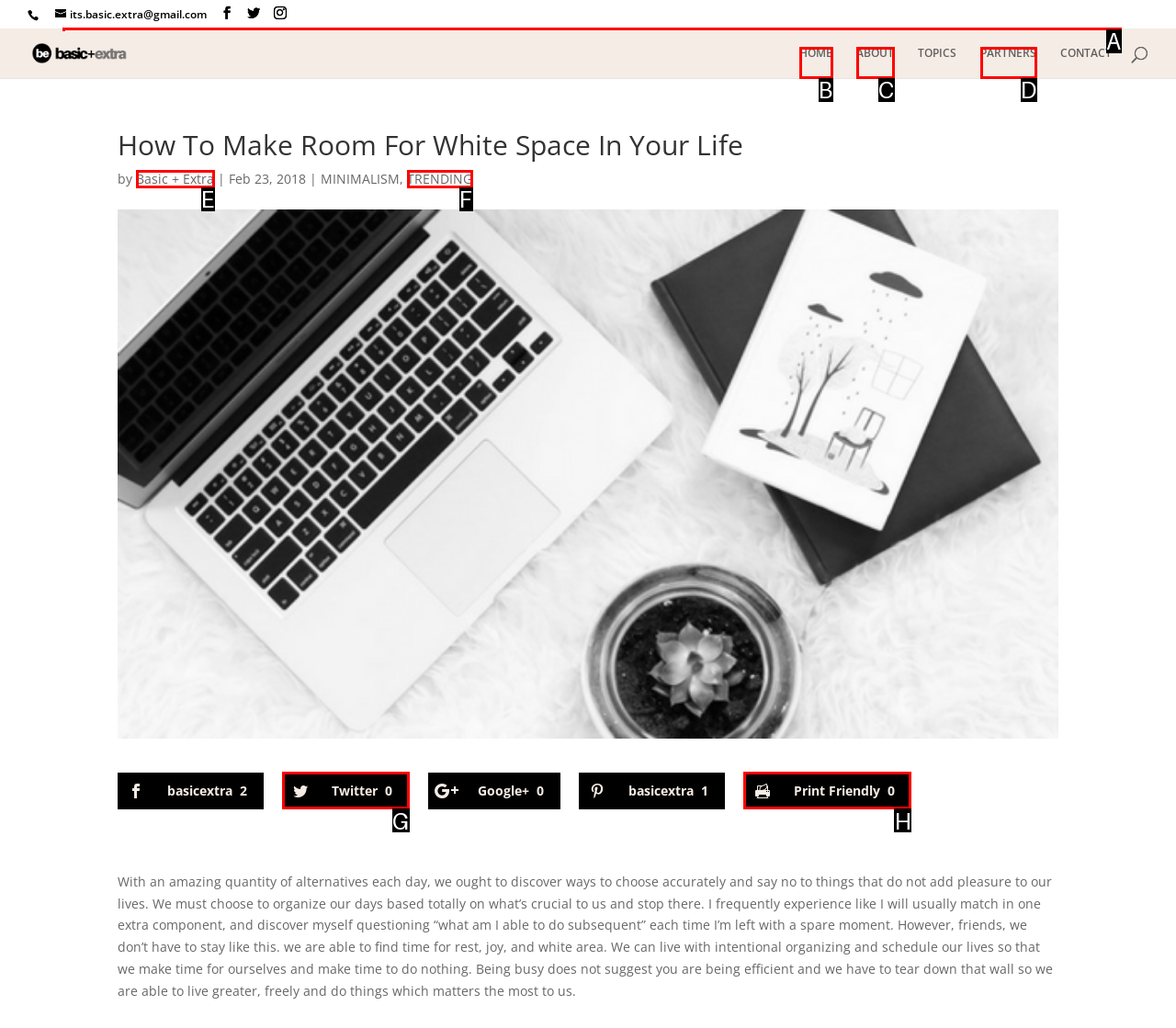Determine the HTML element to be clicked to complete the task: Share on Twitter. Answer by giving the letter of the selected option.

G